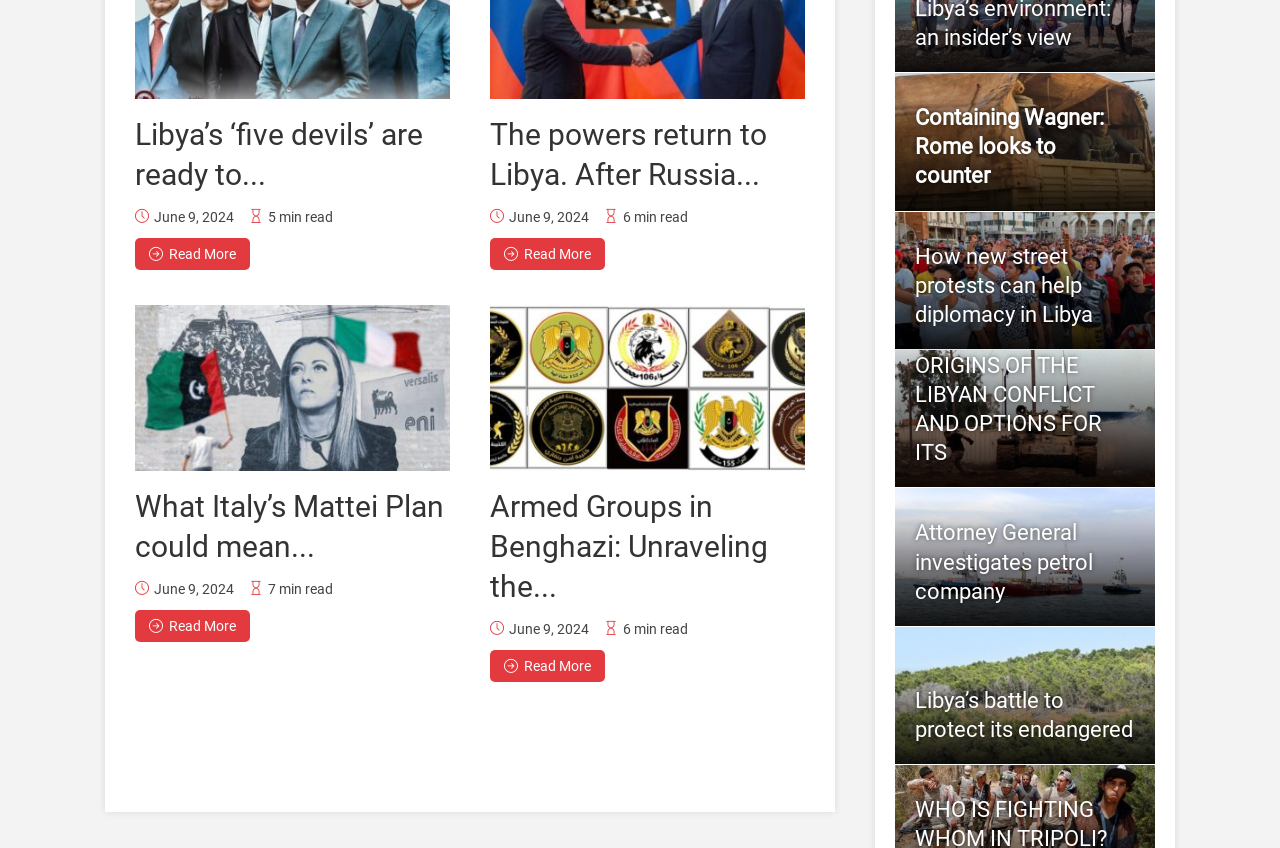How many articles are on this webpage?
Answer the question in as much detail as possible.

I counted the number of article sections on the webpage, each containing a heading, link, and read time. There are four such sections.